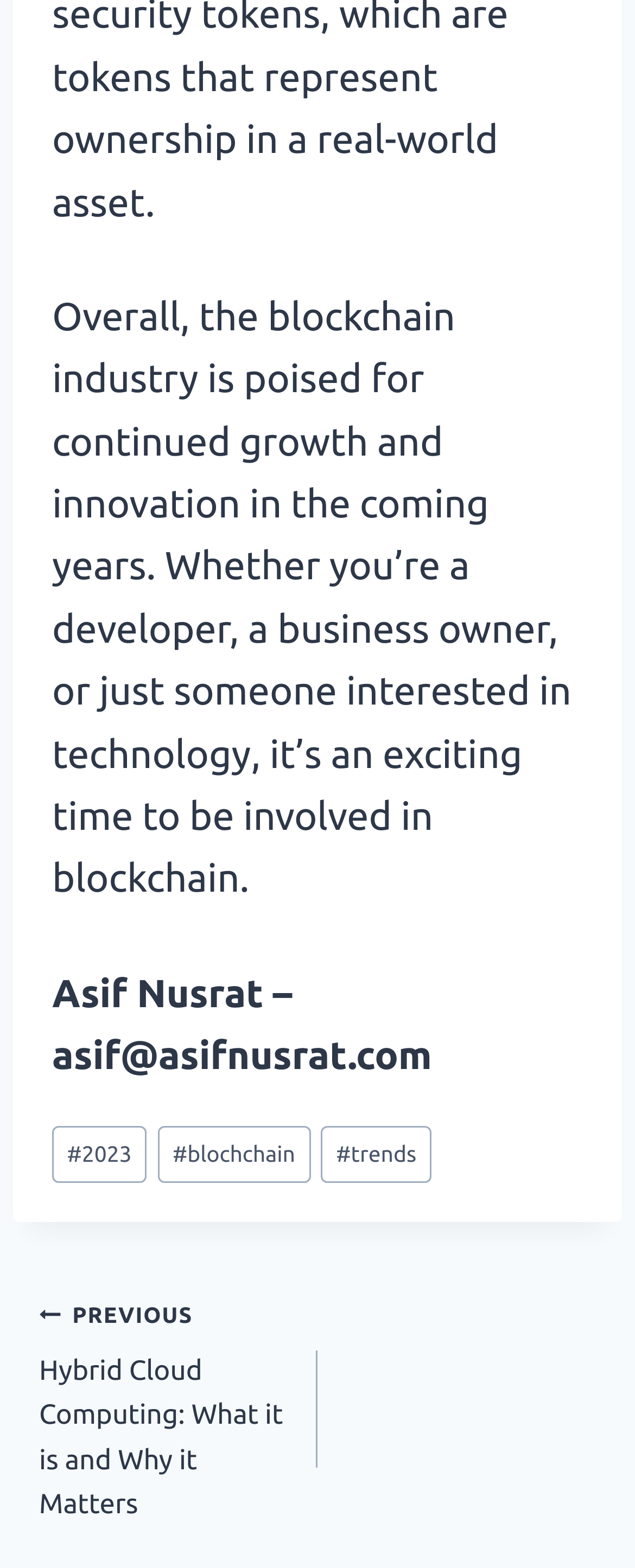What is the previous post about?
Based on the visual, give a brief answer using one word or a short phrase.

Hybrid Cloud Computing